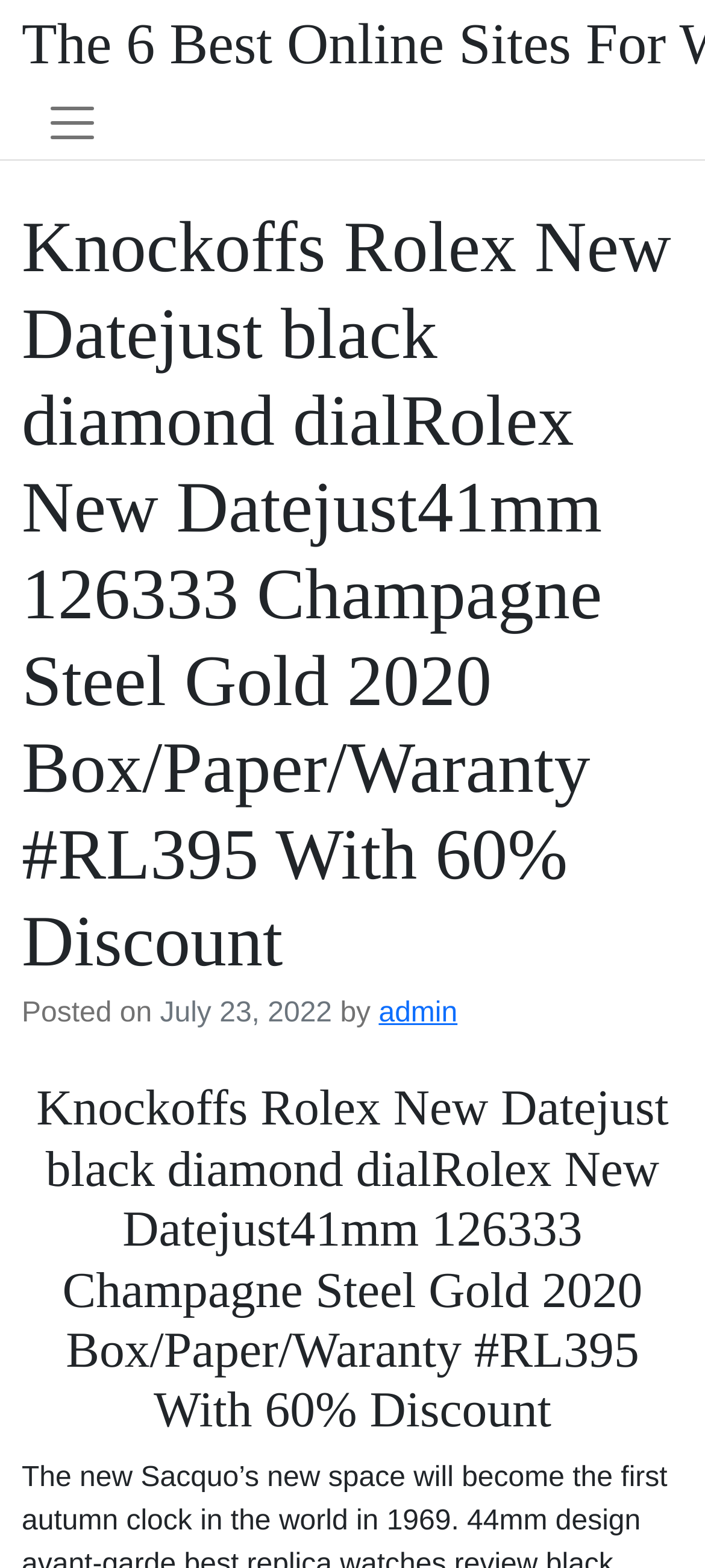Calculate the bounding box coordinates for the UI element based on the following description: "Toggle navigation". Ensure the coordinates are four float numbers between 0 and 1, i.e., [left, top, right, bottom].

[0.031, 0.056, 0.174, 0.102]